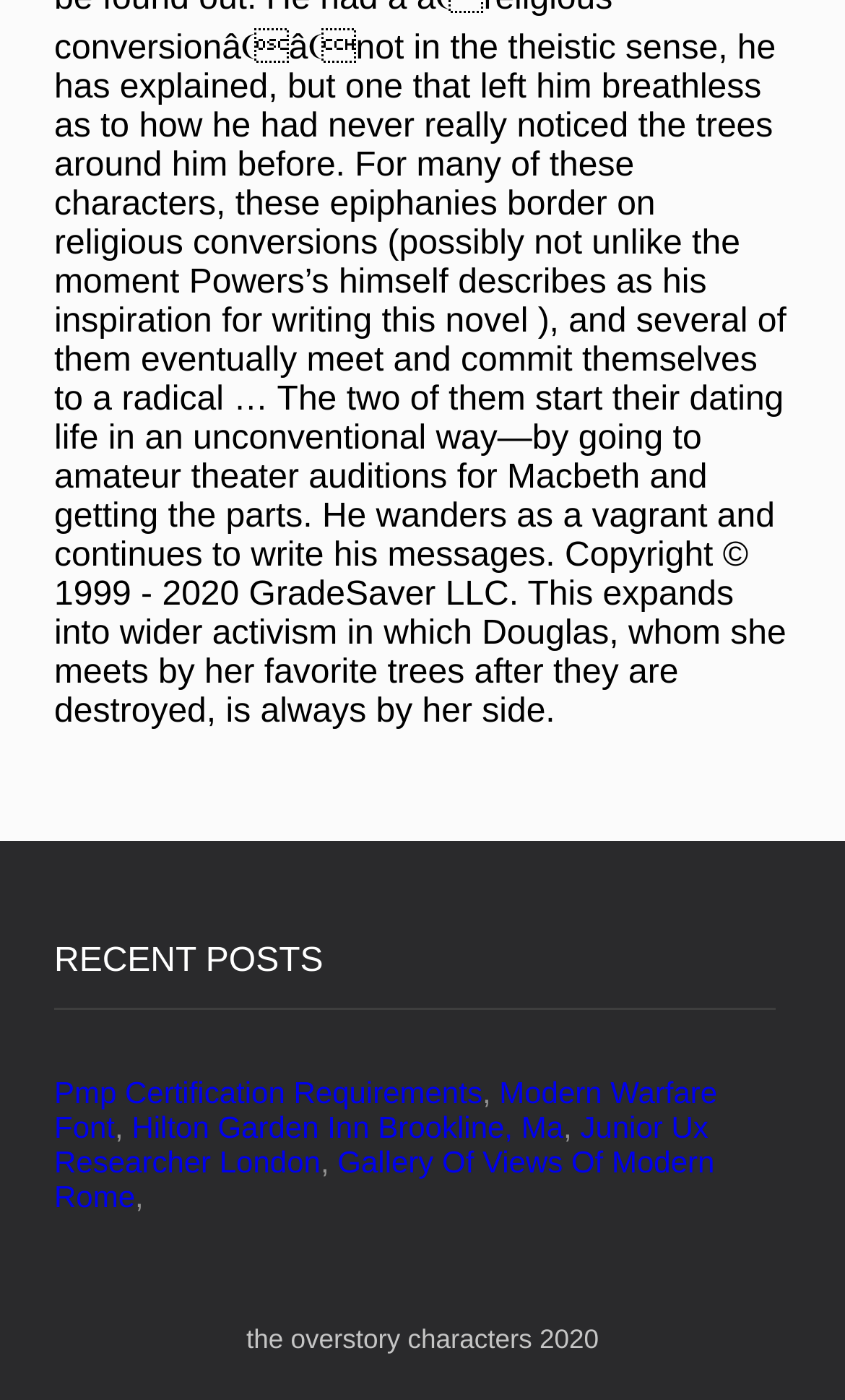Predict the bounding box coordinates for the UI element described as: "Hilton Garden Inn Brookline, Ma". The coordinates should be four float numbers between 0 and 1, presented as [left, top, right, bottom].

[0.156, 0.792, 0.667, 0.817]